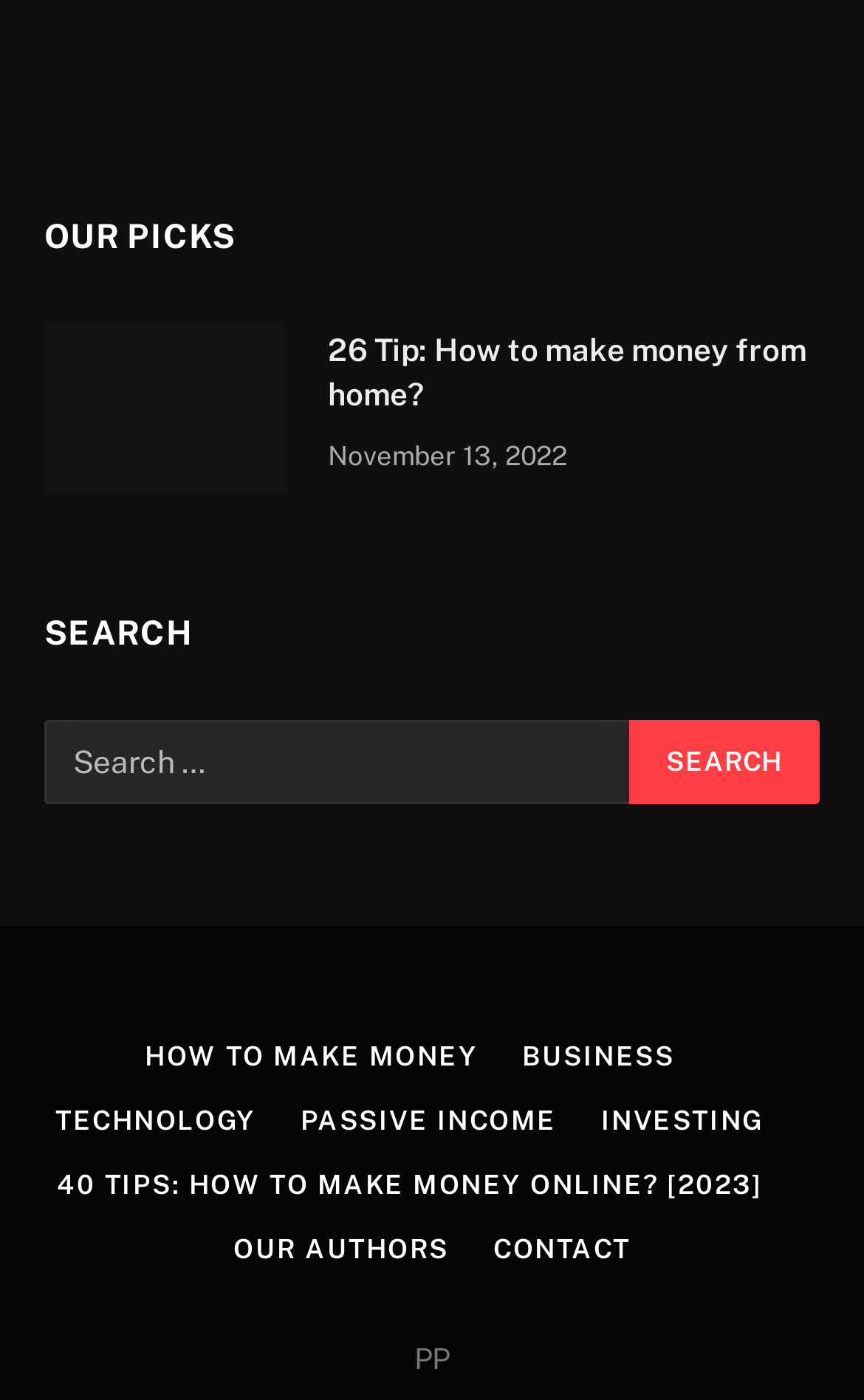Given the element description: "name="s" placeholder="Search …"", predict the bounding box coordinates of the UI element it refers to, using four float numbers between 0 and 1, i.e., [left, top, right, bottom].

[0.051, 0.514, 0.733, 0.574]